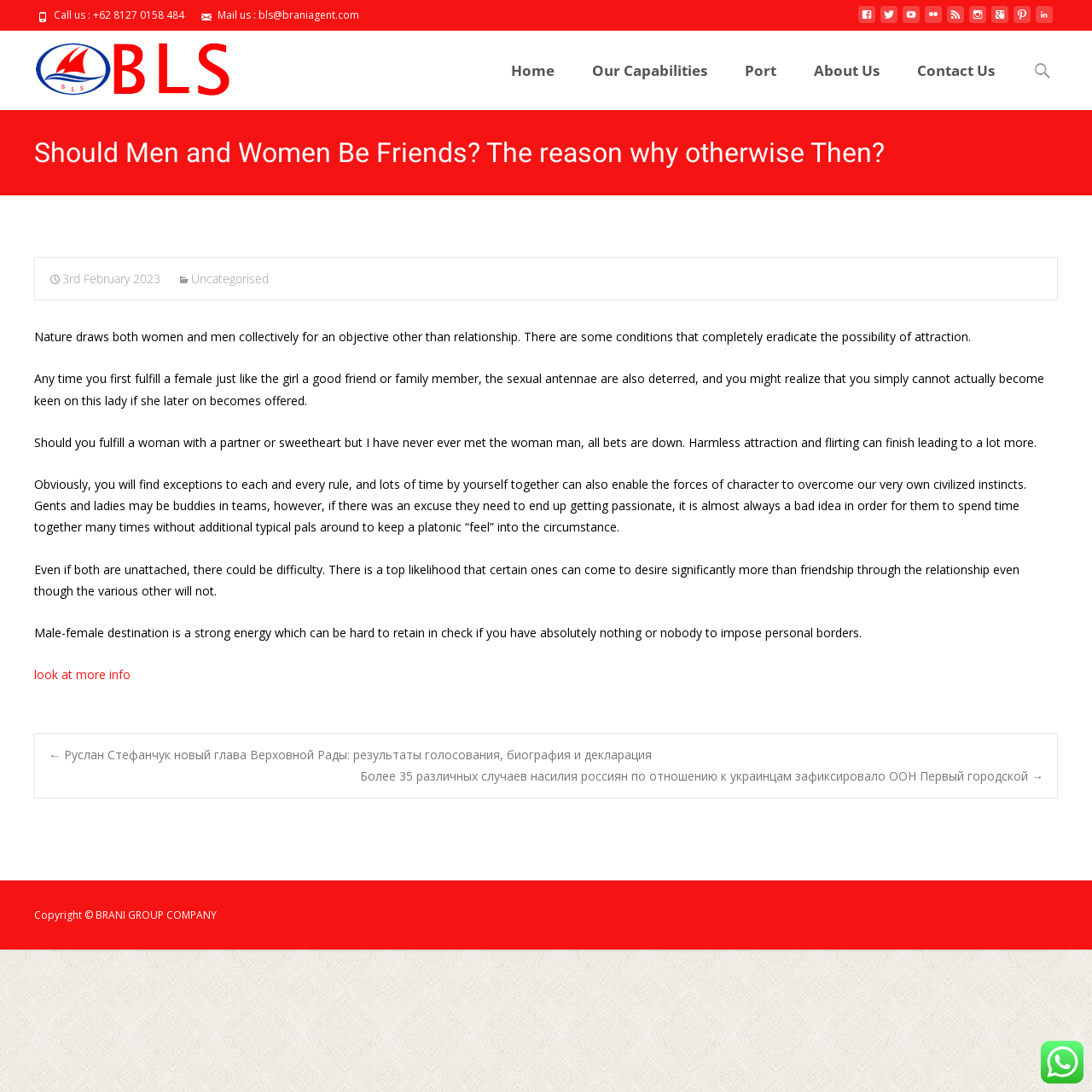Can you identify the bounding box coordinates of the clickable region needed to carry out this instruction: 'Go to the home page'? The coordinates should be four float numbers within the range of 0 to 1, stated as [left, top, right, bottom].

[0.452, 0.028, 0.523, 0.101]